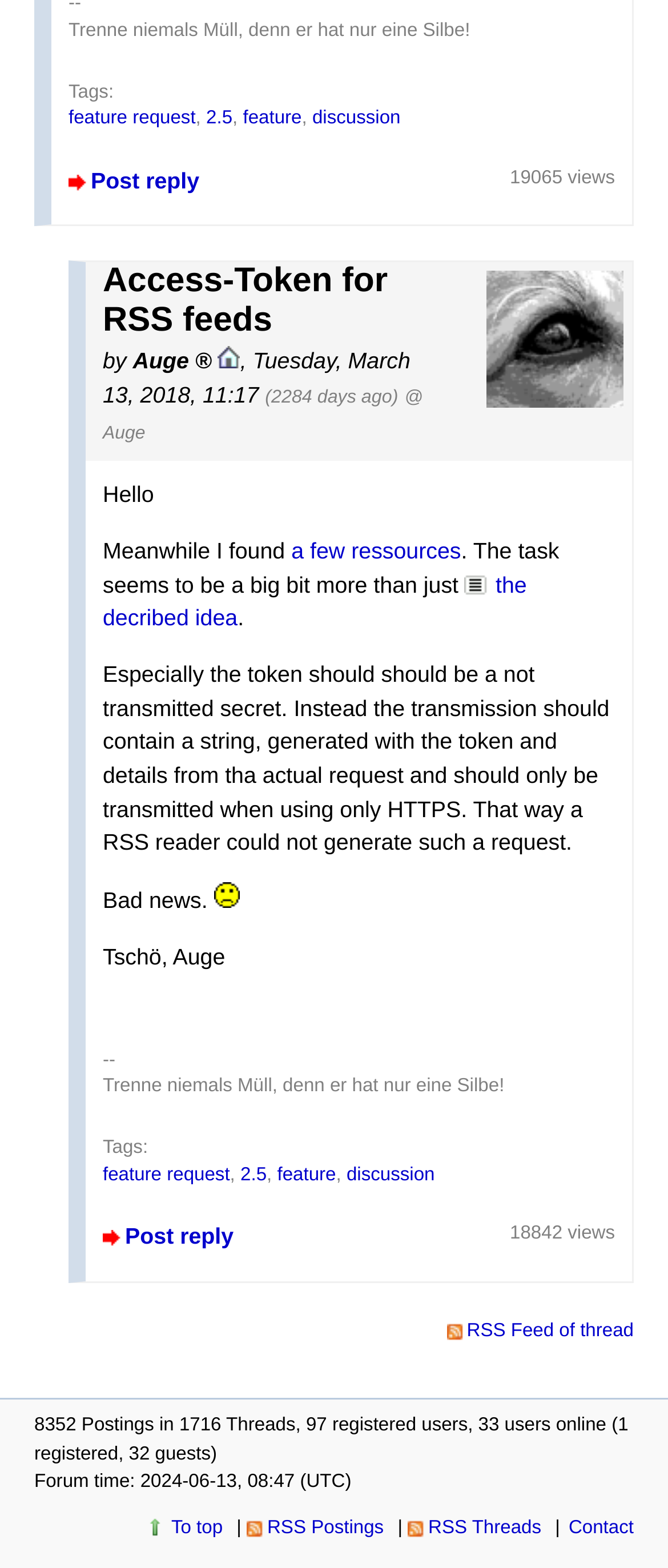Who is the author of the article?
Please provide a single word or phrase in response based on the screenshot.

Auge